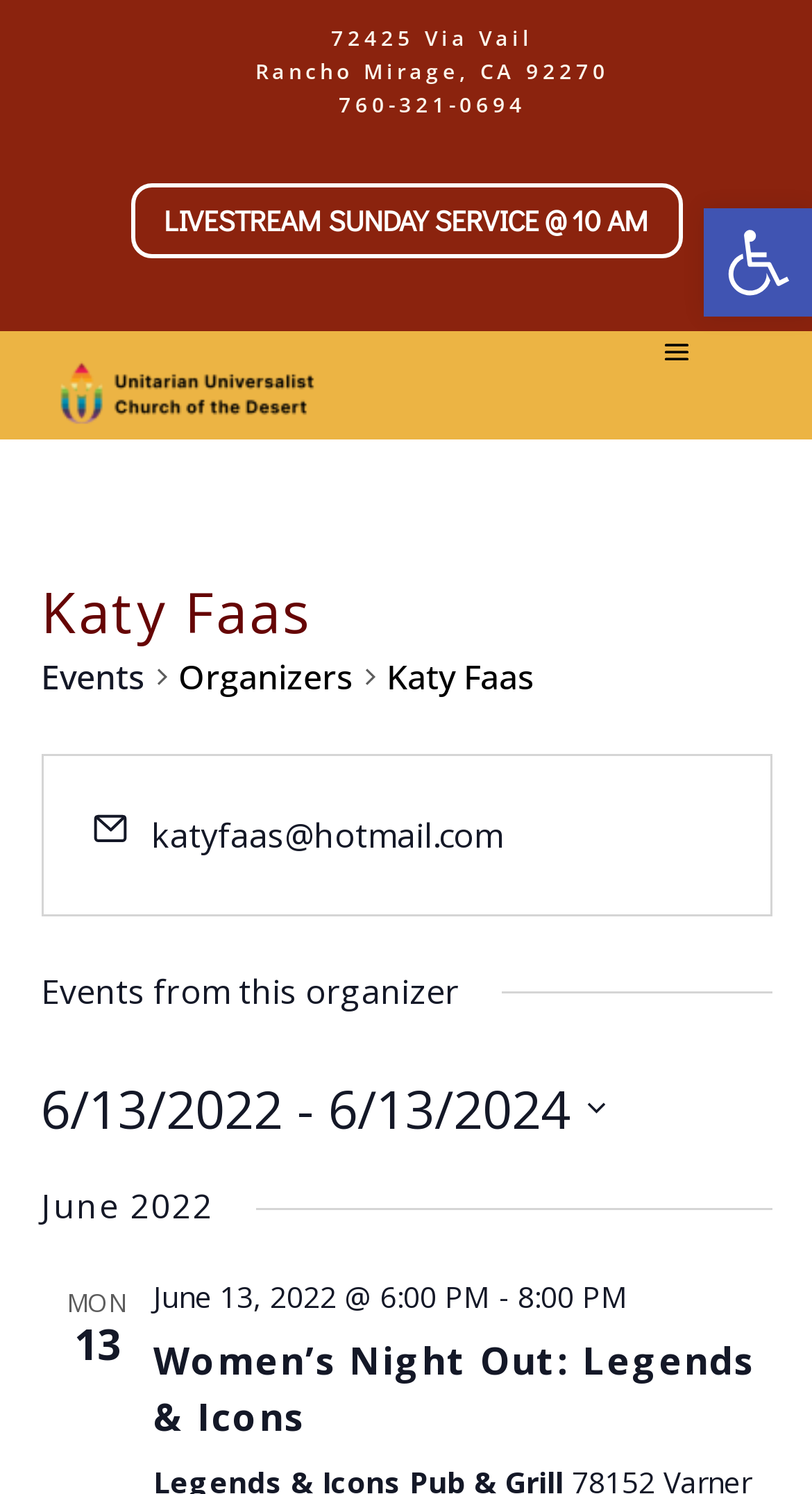What is the time of the event on June 13, 2022?
From the details in the image, answer the question comprehensively.

I found the time of the event by examining the time elements that correspond to the date 'June 13, 2022', which provide the time as '6:00 PM - 8:00 PM'.